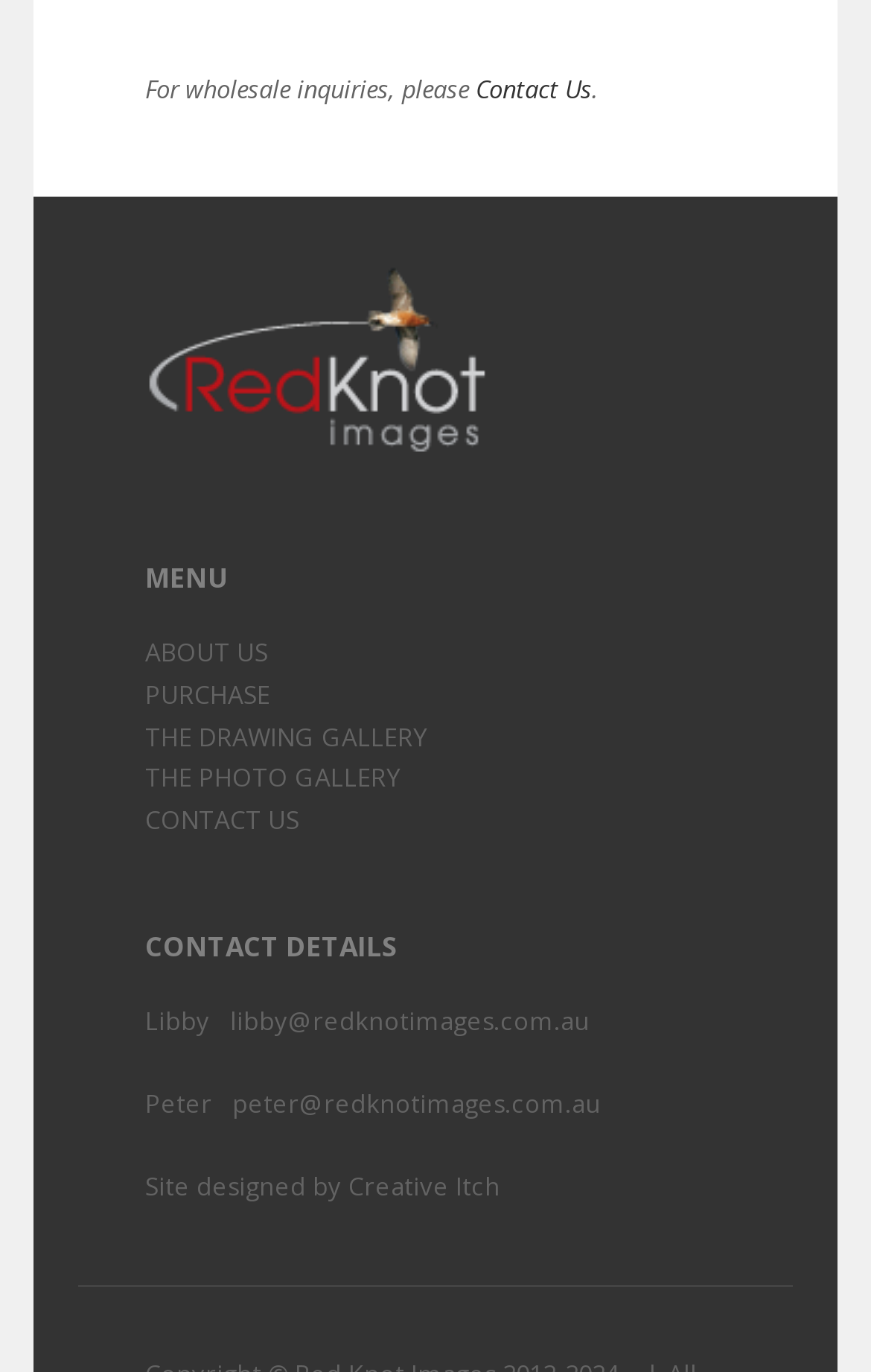Provide the bounding box coordinates of the area you need to click to execute the following instruction: "contact us".

[0.546, 0.052, 0.679, 0.076]